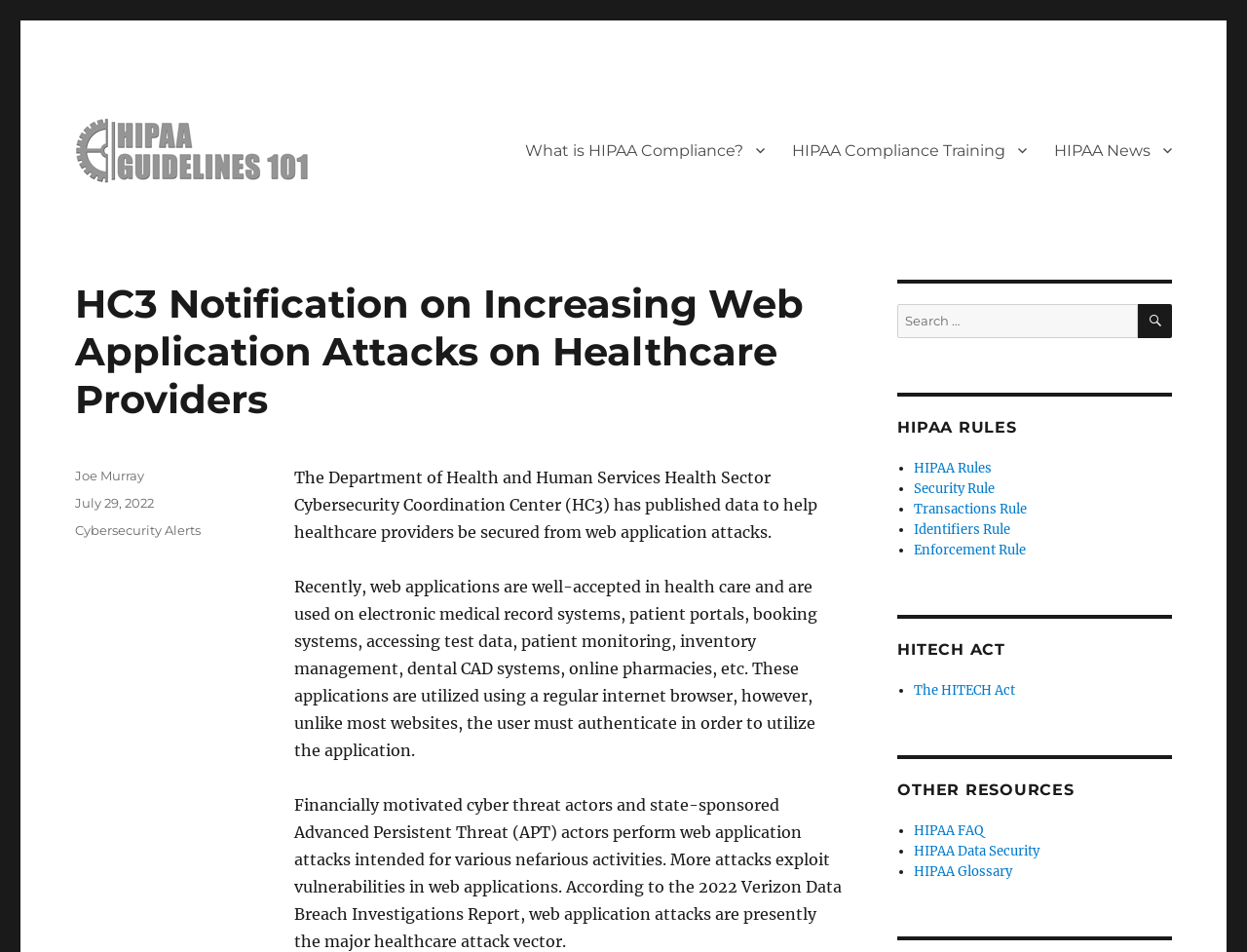Find the bounding box coordinates of the element you need to click on to perform this action: 'Search for something'. The coordinates should be represented by four float values between 0 and 1, in the format [left, top, right, bottom].

[0.72, 0.319, 0.94, 0.355]